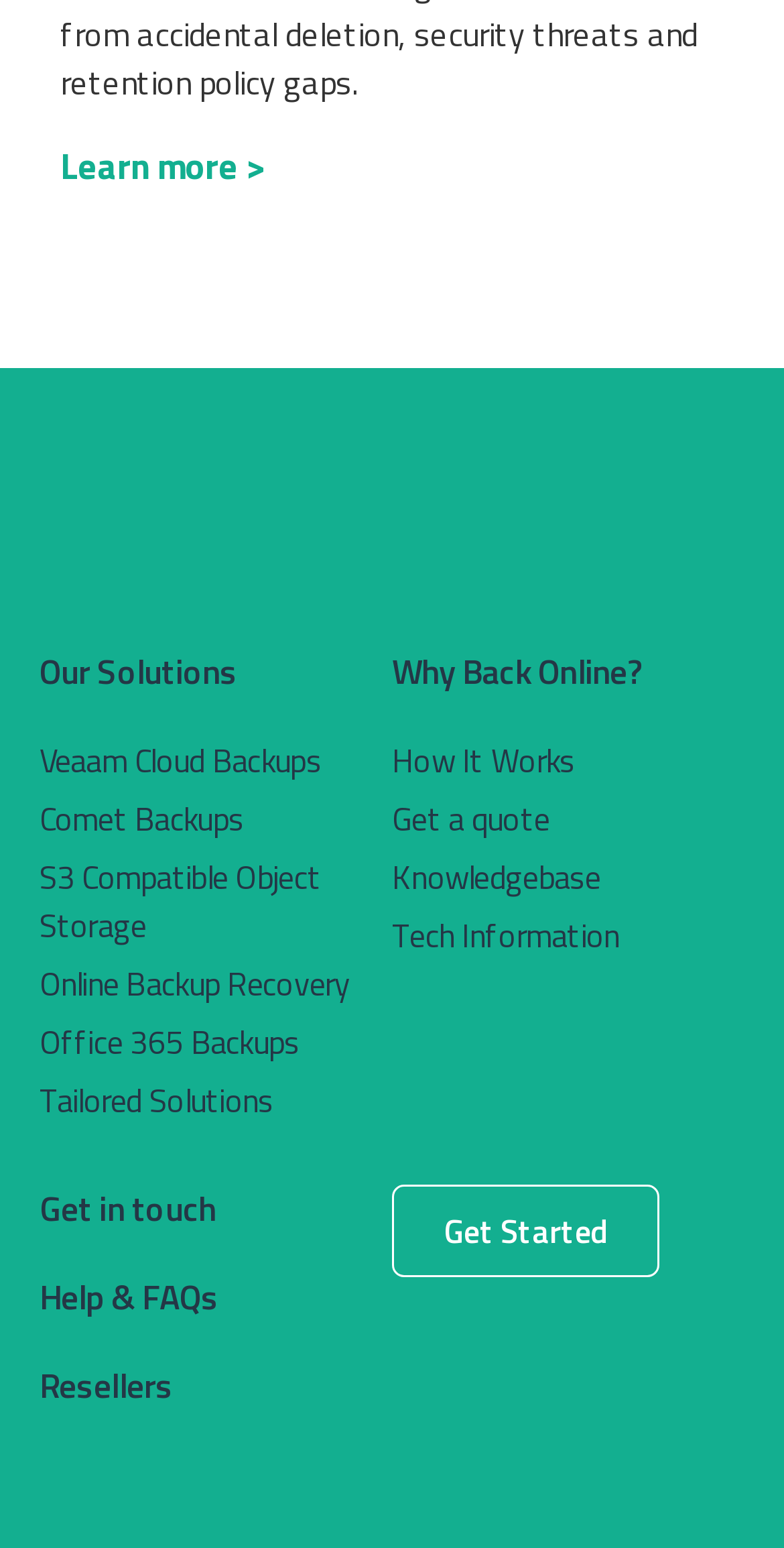What is the last link on the webpage?
Using the information from the image, give a concise answer in one word or a short phrase.

Resellers